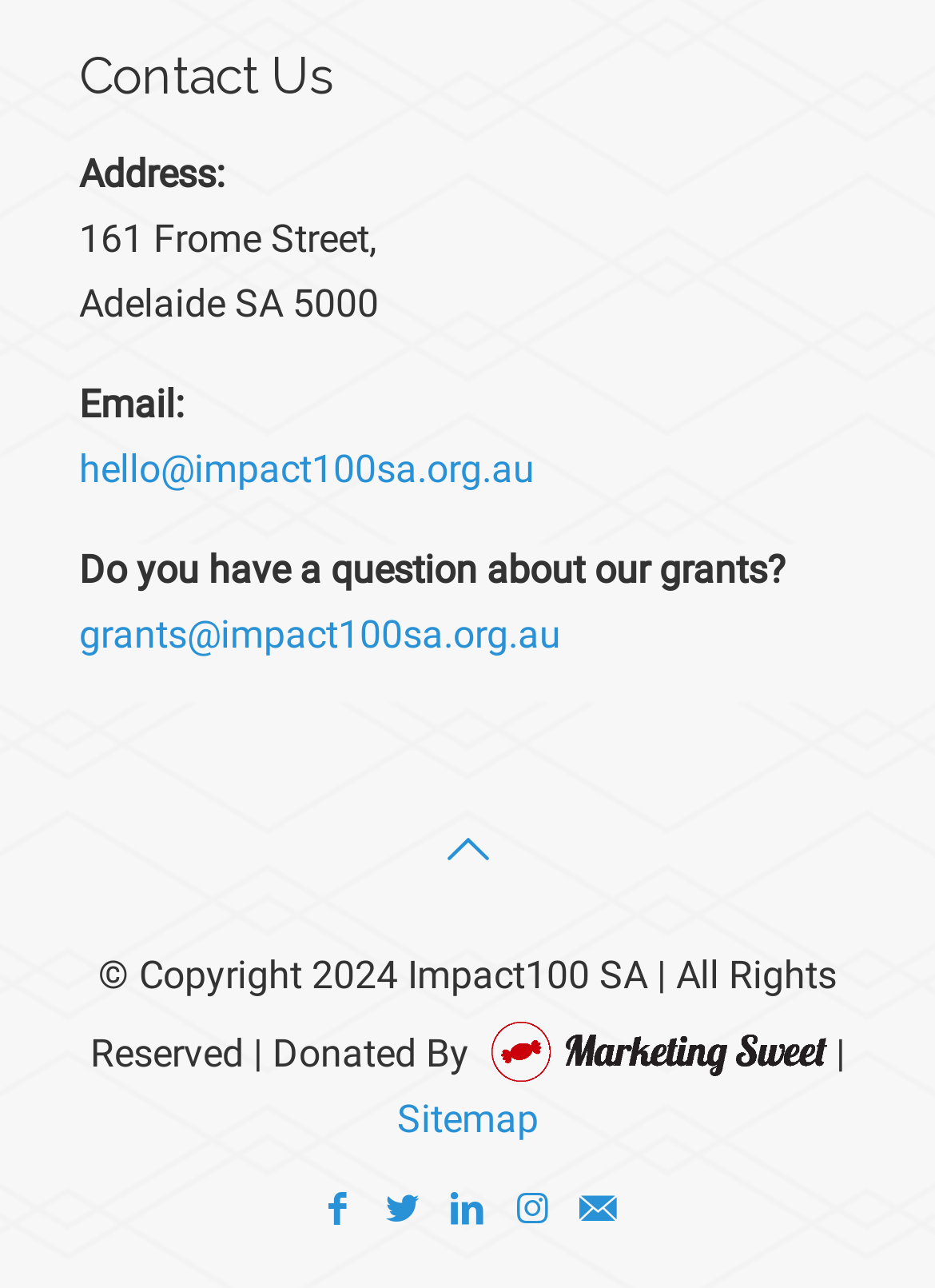Please indicate the bounding box coordinates for the clickable area to complete the following task: "View Sitemap". The coordinates should be specified as four float numbers between 0 and 1, i.e., [left, top, right, bottom].

[0.424, 0.85, 0.576, 0.885]